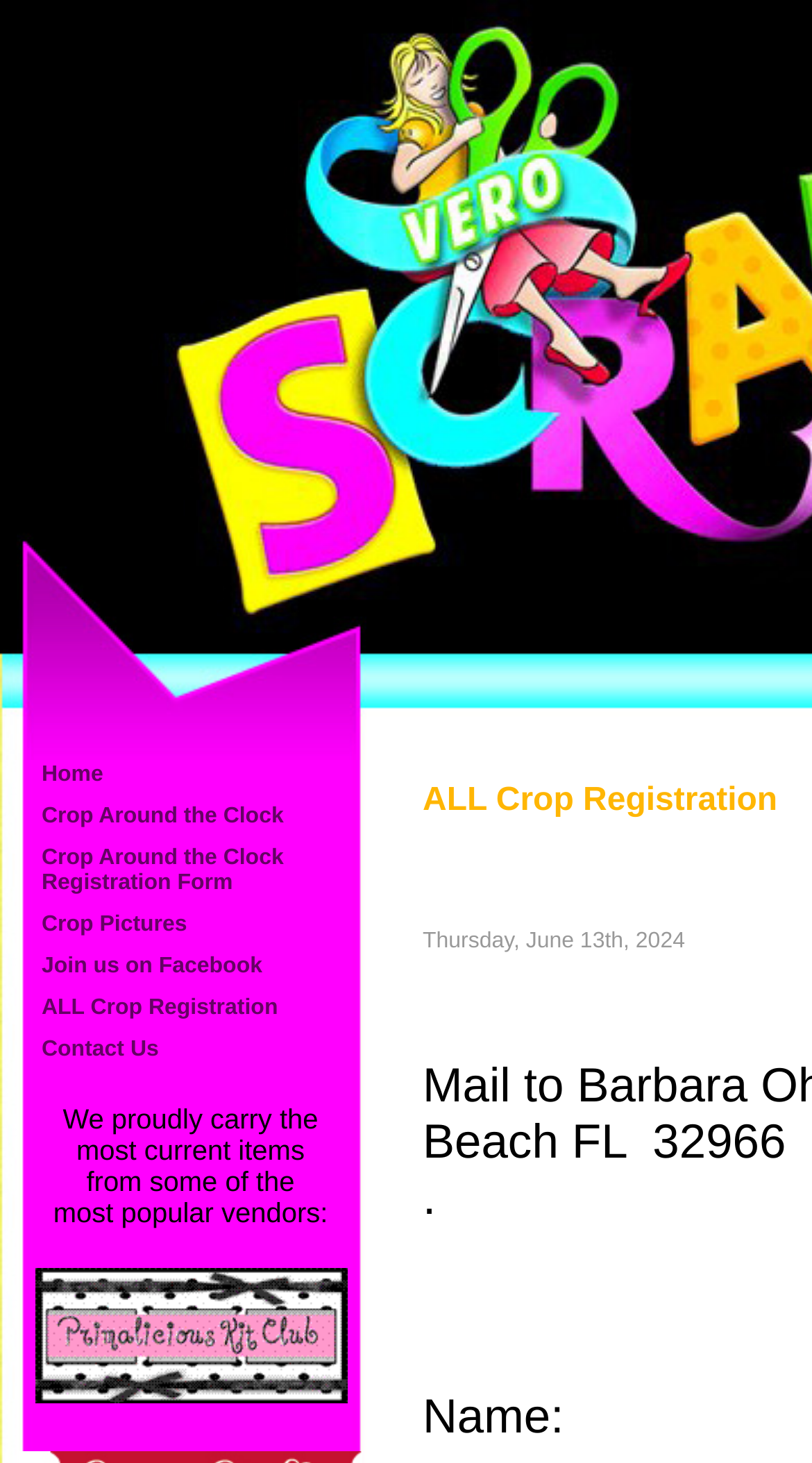What is the name of the scrapbook store?
Use the image to answer the question with a single word or phrase.

Vero Beach scrapbook